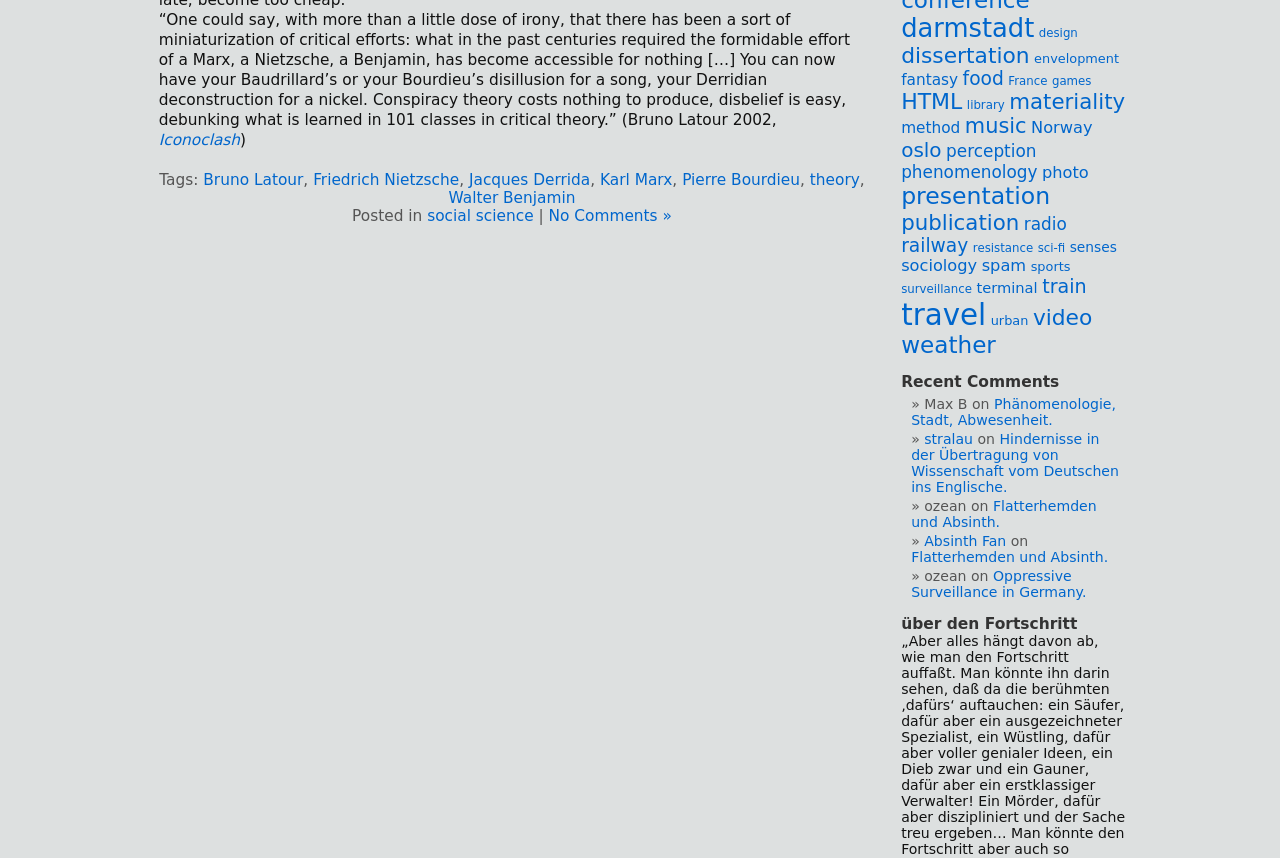Based on the element description: "materiality", identify the UI element and provide its bounding box coordinates. Use four float numbers between 0 and 1, [left, top, right, bottom].

[0.788, 0.104, 0.879, 0.133]